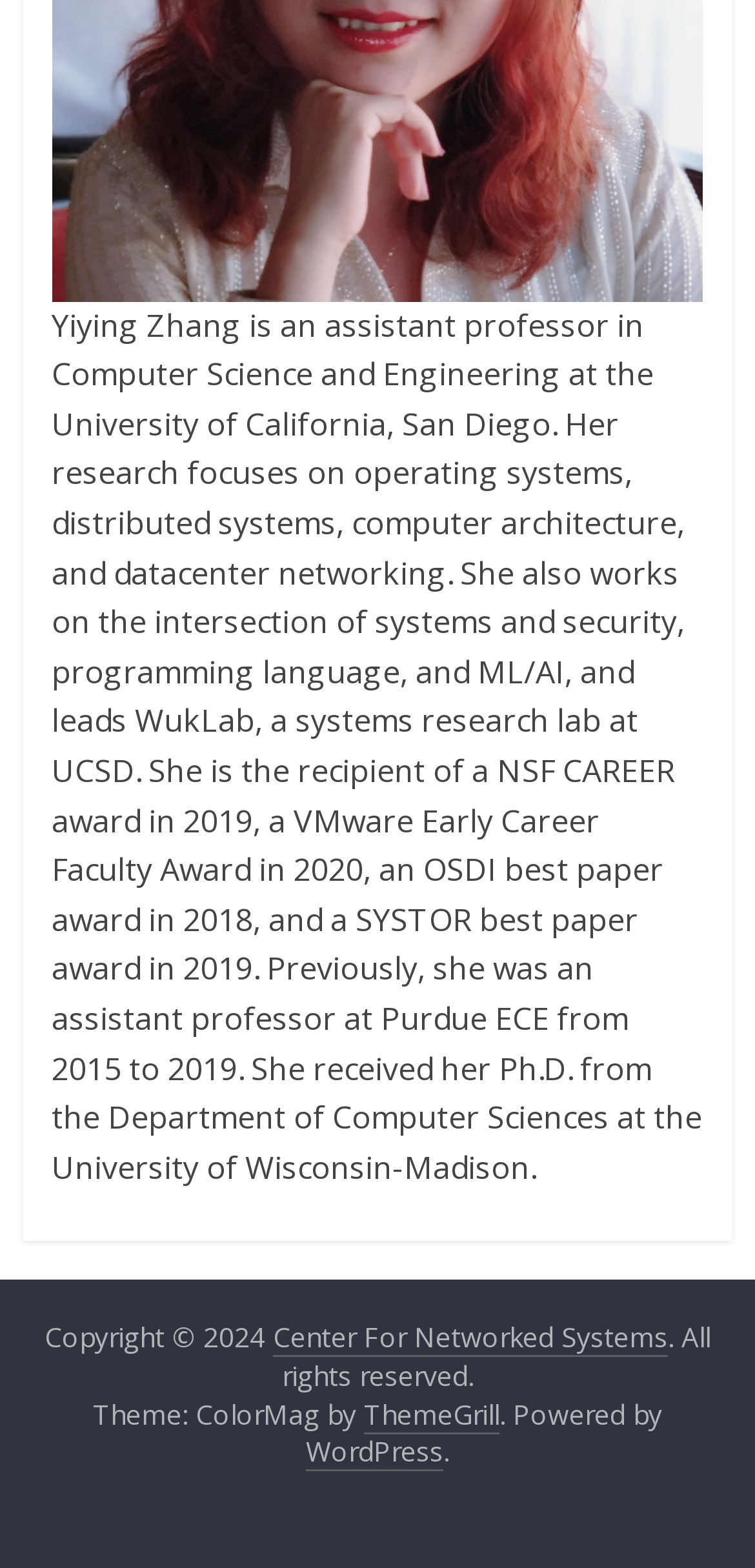What is the year of the copyright?
Using the image as a reference, give a one-word or short phrase answer.

2024